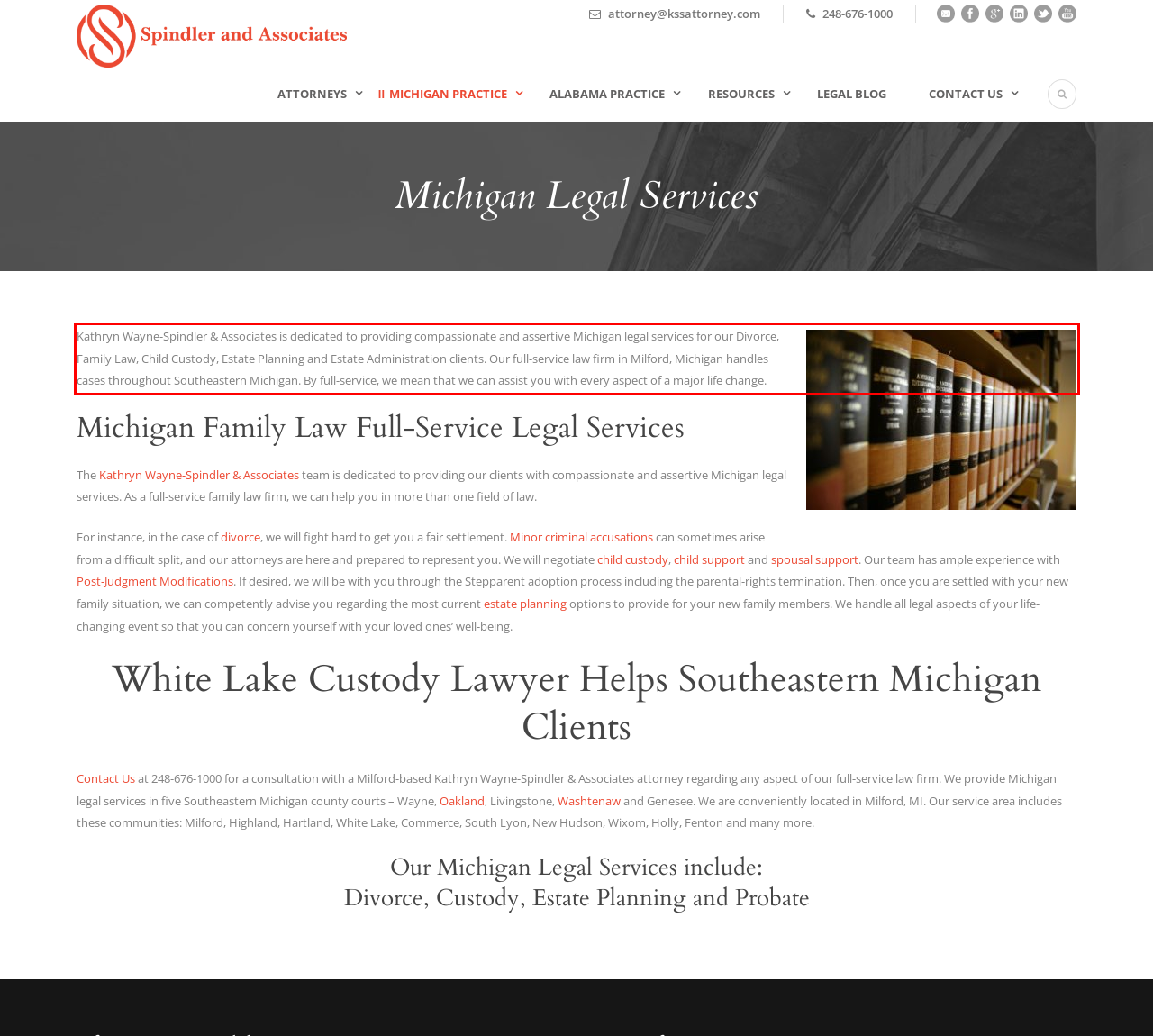Analyze the screenshot of the webpage that features a red bounding box and recognize the text content enclosed within this red bounding box.

Kathryn Wayne-Spindler & Associates is dedicated to providing compassionate and assertive Michigan legal services for our Divorce, Family Law, Child Custody, Estate Planning and Estate Administration clients. Our full-service law firm in Milford, Michigan handles cases throughout Southeastern Michigan. By full-service, we mean that we can assist you with every aspect of a major life change.